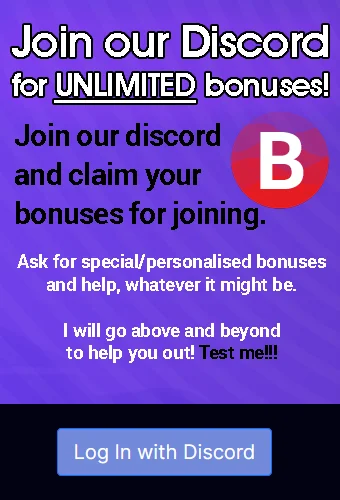Describe the image with as much detail as possible.

The image features a promotional graphic inviting users to join a Discord community, emphasizing the benefits of joining, including "UNLIMITED bonuses." The text highlights the opportunity to claim bonuses upon joining and encourages users to ask for personalized assistance. A prominent stylized letter "B" is included, likely representing a brand or community. Below the text, a prominent blue button reads "Log In with Discord," making it easy for viewers to engage directly. The background is vibrant purple, creating an eye-catching design intended to attract attention and foster community engagement.